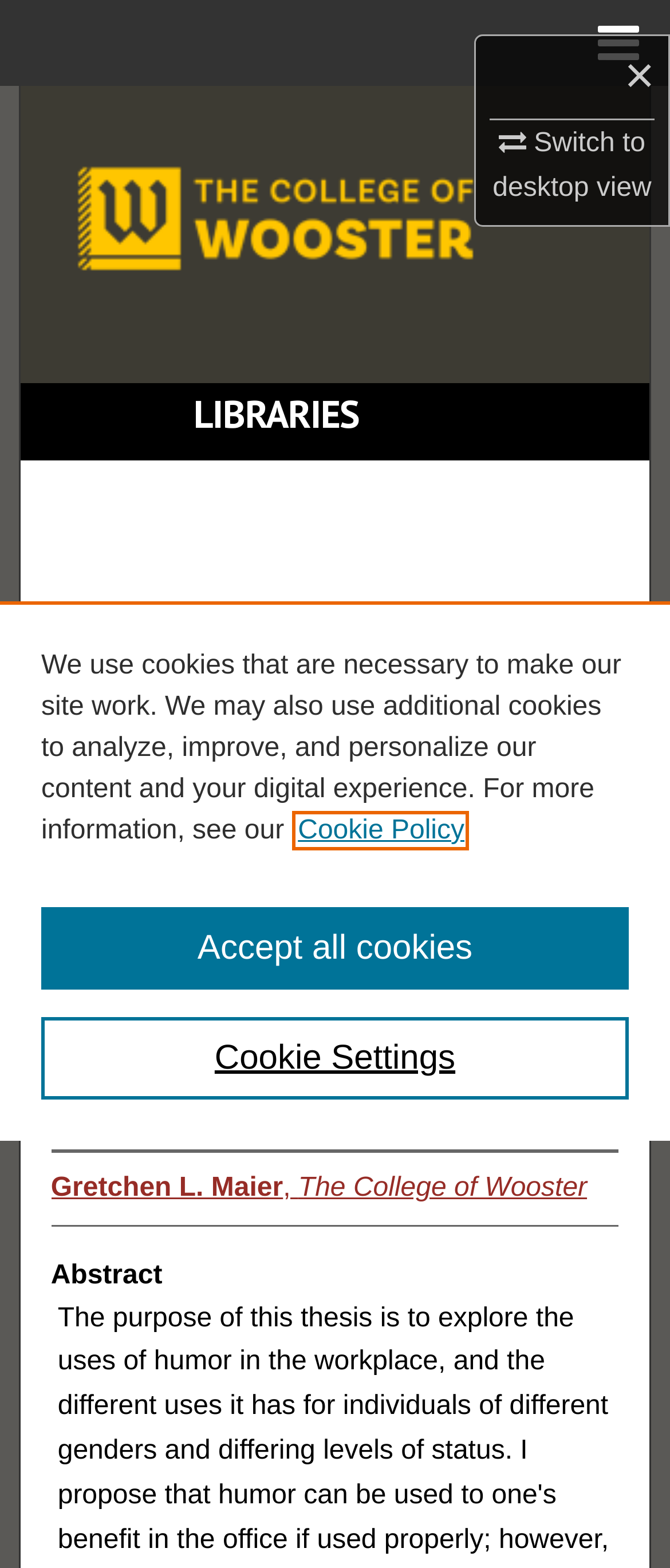Determine the bounding box coordinates of the UI element described by: "Menu".

None